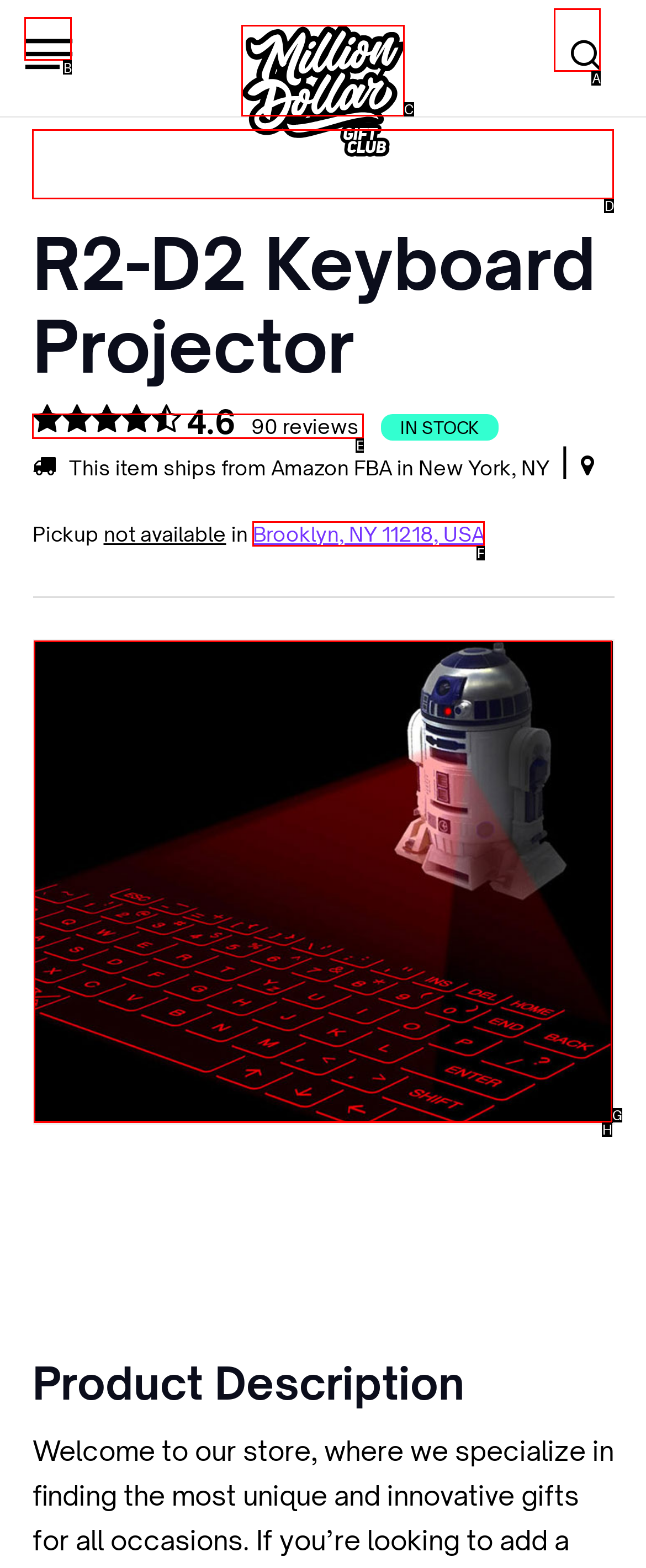Point out the UI element to be clicked for this instruction: Visit the Million Dollar Gift Club. Provide the answer as the letter of the chosen element.

C